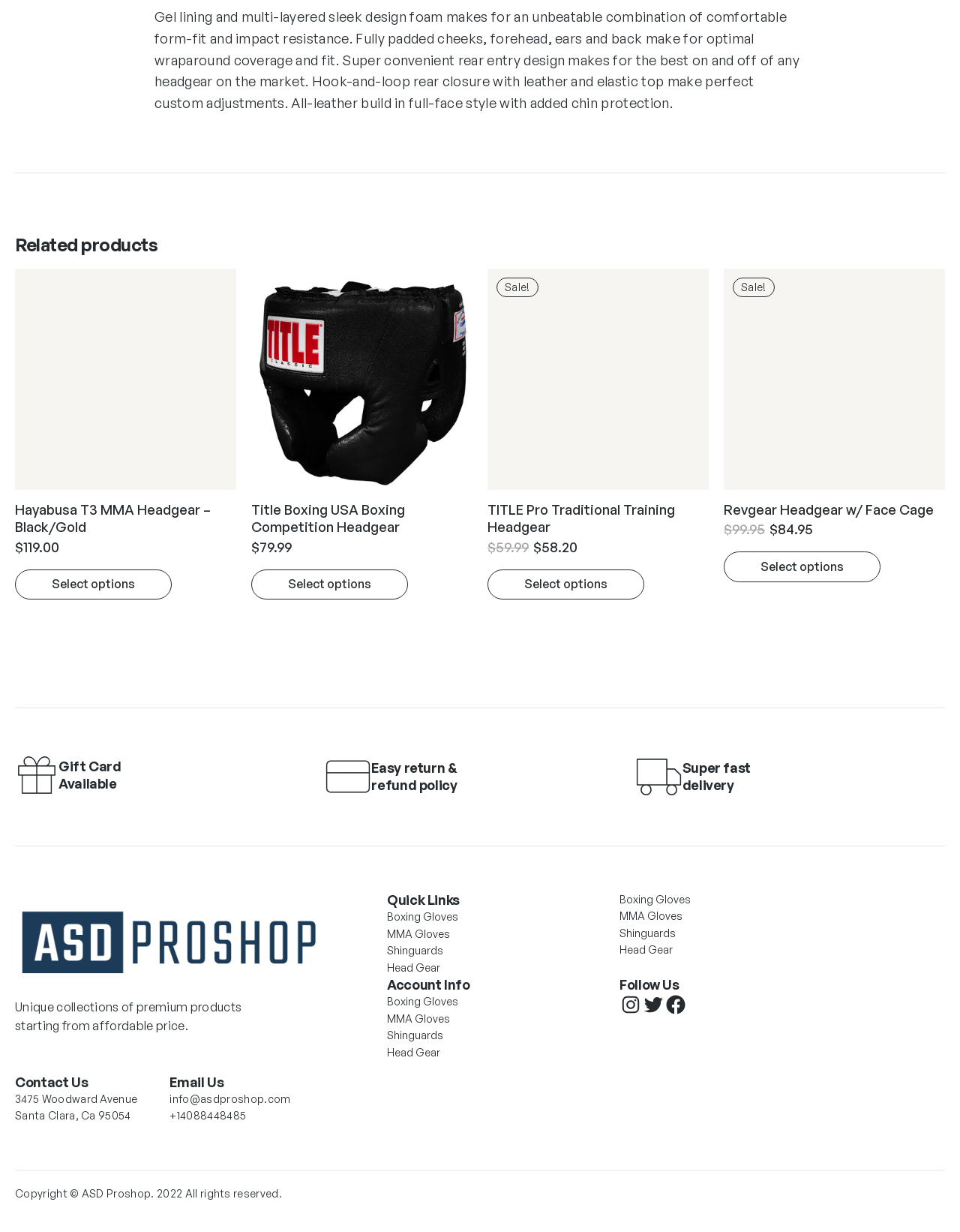Please determine the bounding box coordinates of the clickable area required to carry out the following instruction: "Read product description". The coordinates must be four float numbers between 0 and 1, represented as [left, top, right, bottom].

[0.161, 0.007, 0.833, 0.09]